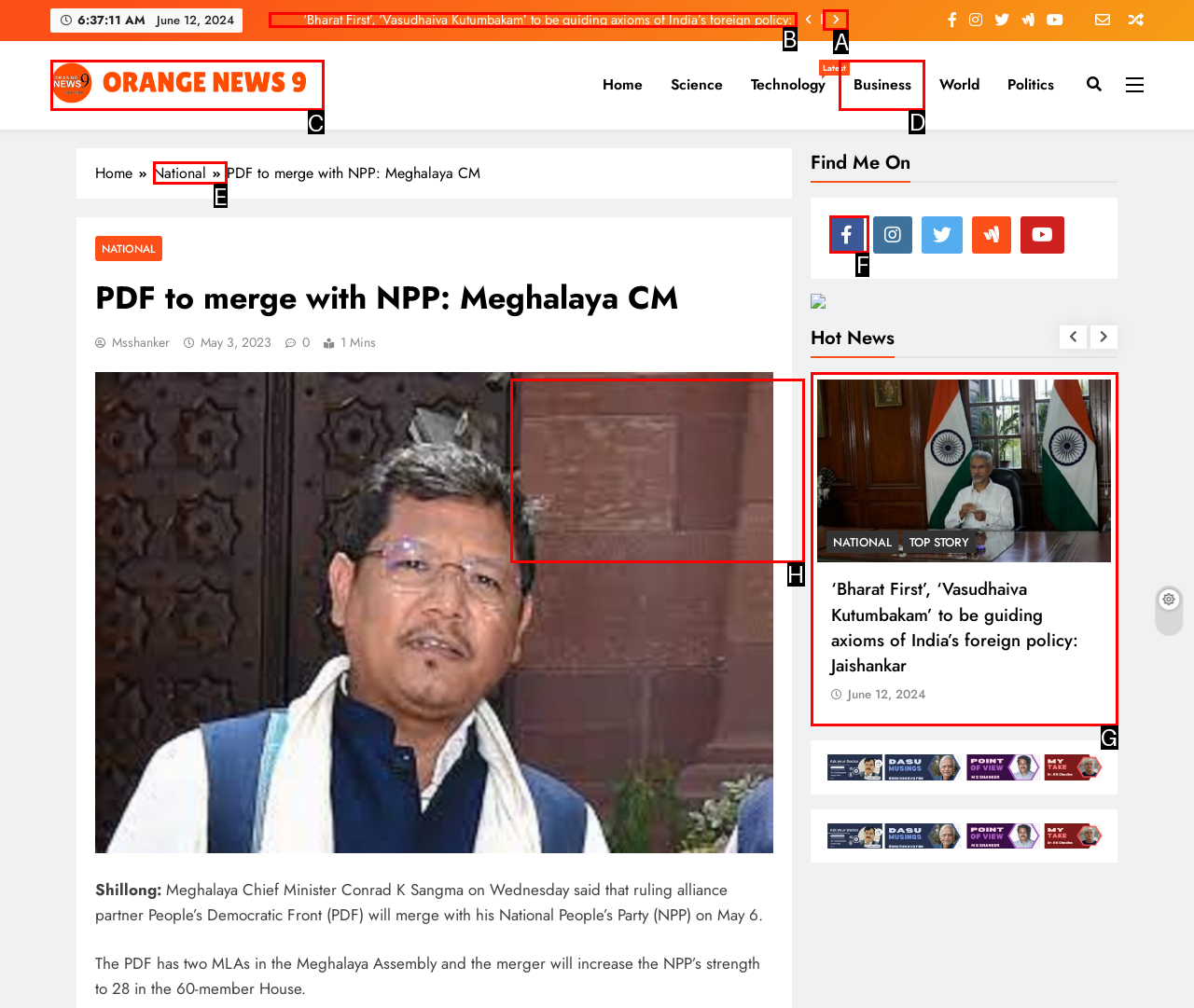Choose the HTML element that should be clicked to accomplish the task: Find more about the author on social media. Answer with the letter of the chosen option.

F